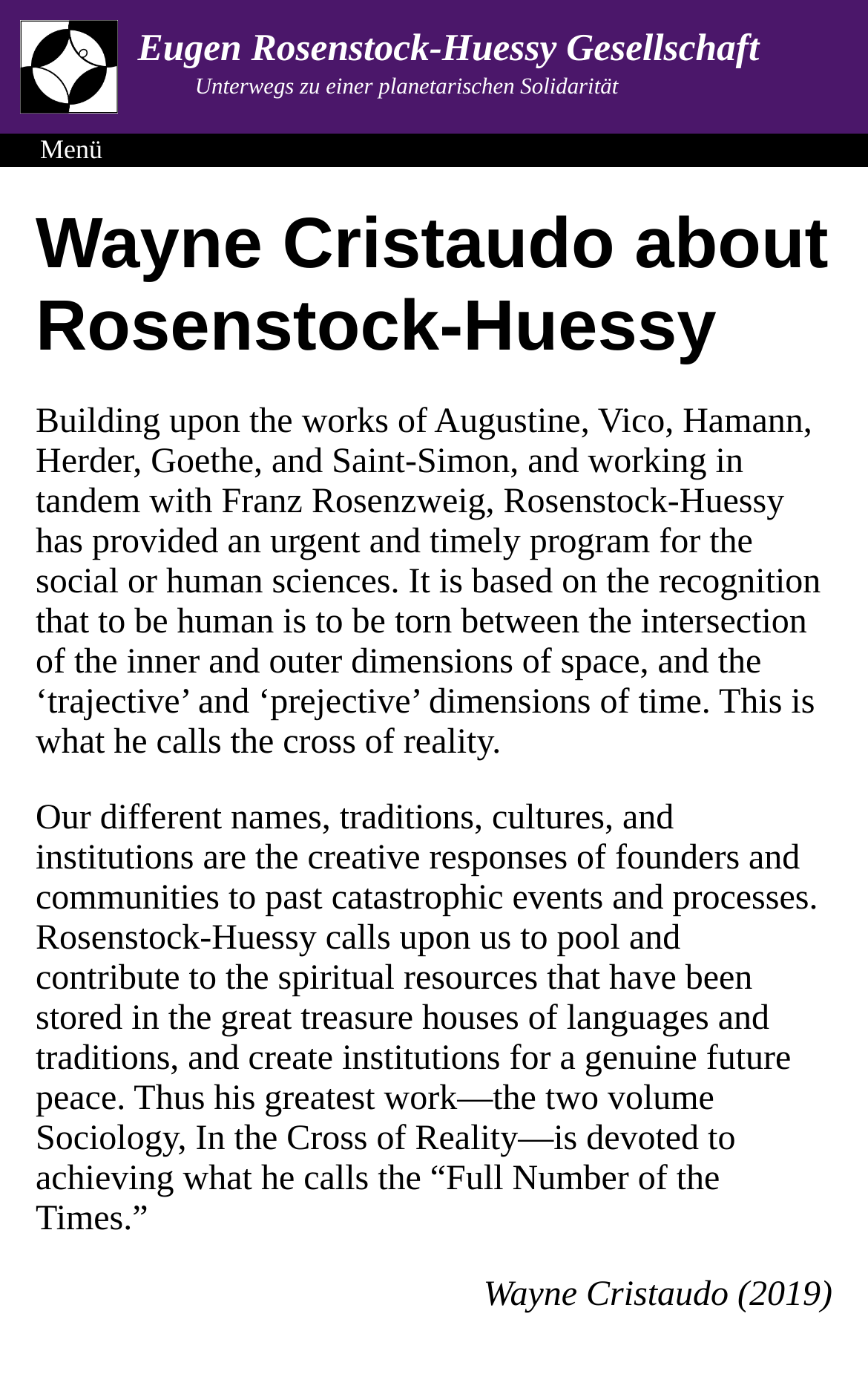What is the name of the person whose work is being discussed on the webpage?
Based on the image, answer the question with a single word or brief phrase.

Wayne Cristaudo